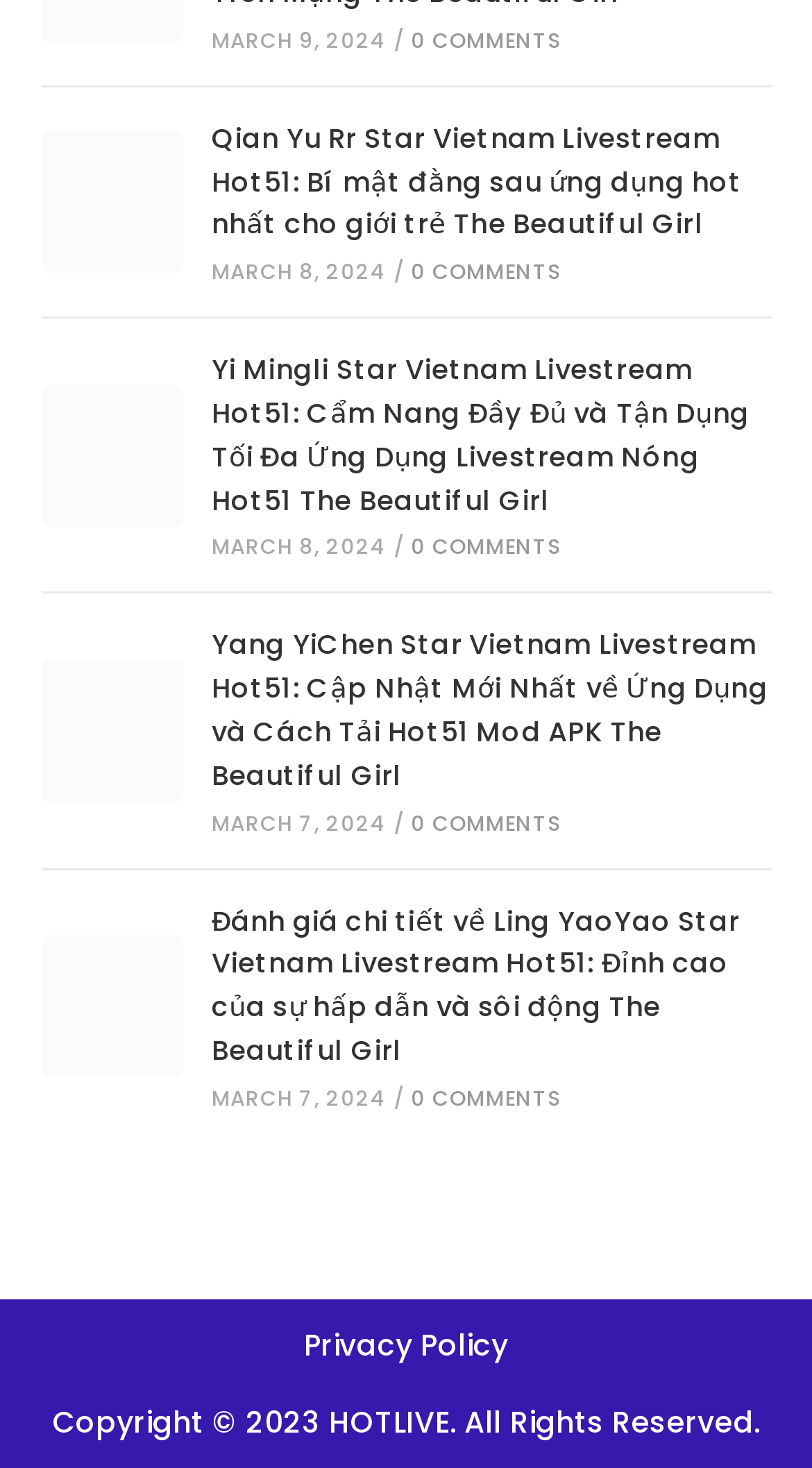Determine the bounding box coordinates for the clickable element required to fulfill the instruction: "View Qian Yu Rr Star Vietnam Livestream Hot51 article". Provide the coordinates as four float numbers between 0 and 1, i.e., [left, top, right, bottom].

[0.05, 0.089, 0.224, 0.186]